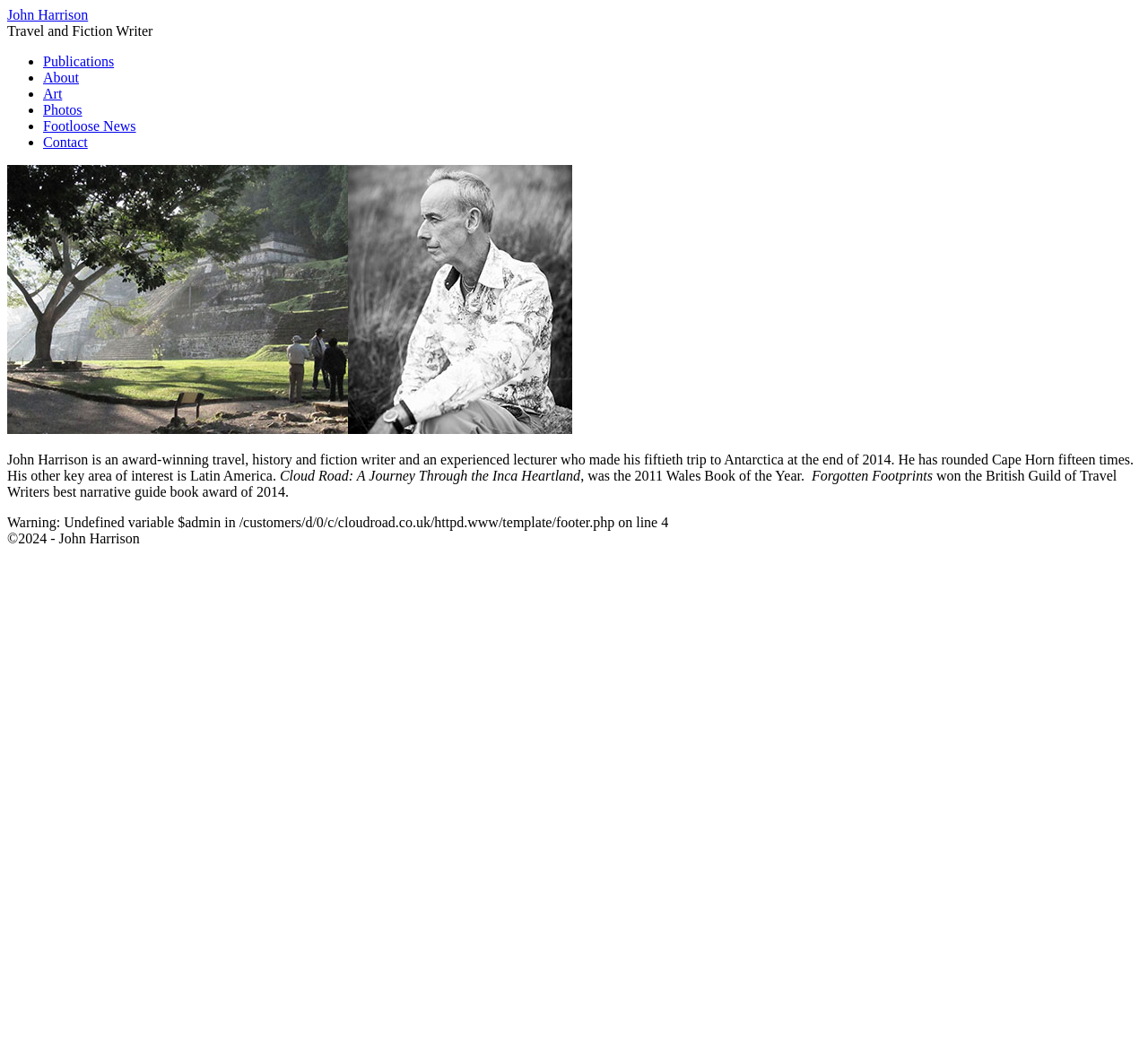Please provide the bounding box coordinate of the region that matches the element description: Photos. Coordinates should be in the format (top-left x, top-left y, bottom-right x, bottom-right y) and all values should be between 0 and 1.

[0.038, 0.098, 0.072, 0.113]